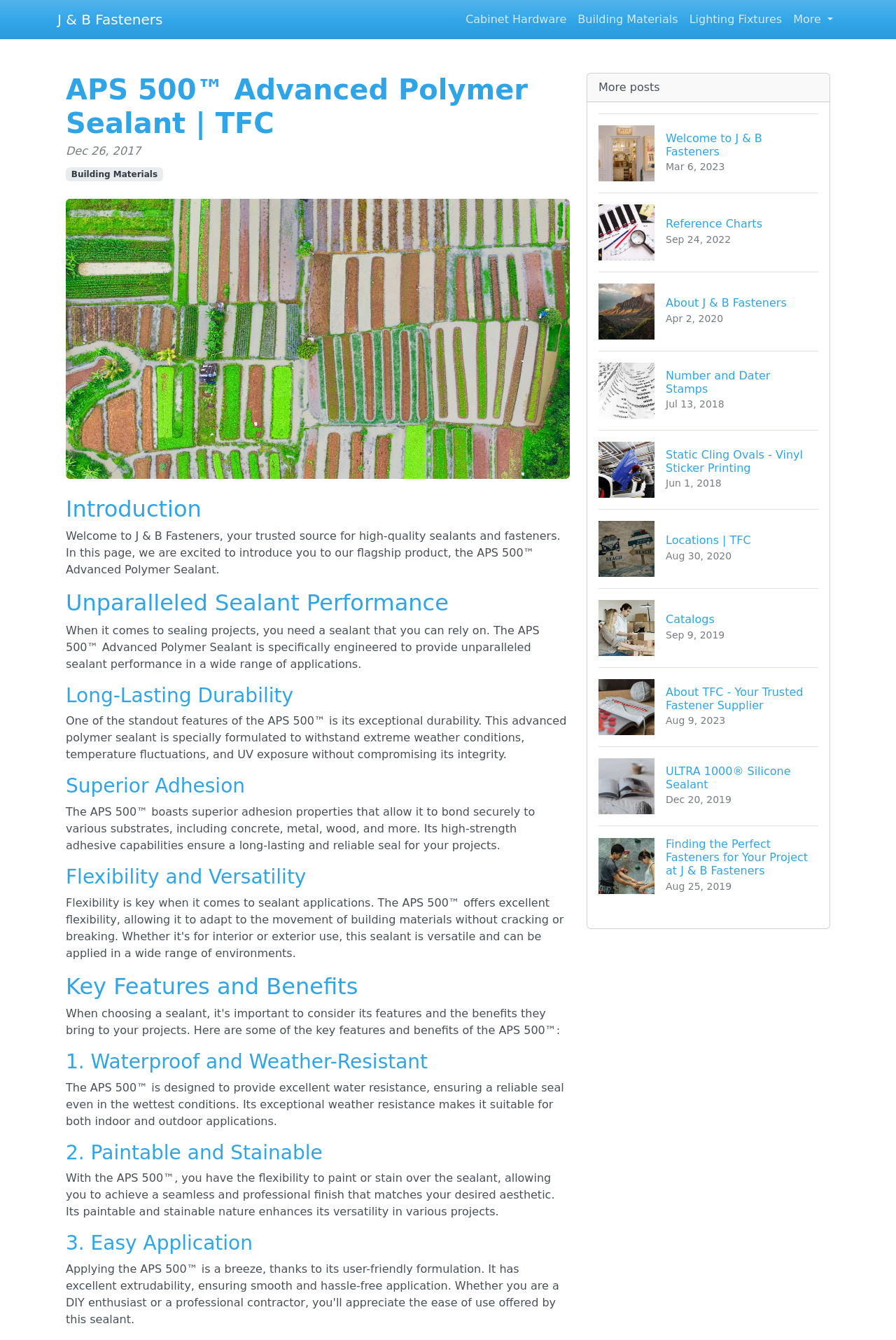What is a key feature of the APS 500 sealant?
Give a detailed response to the question by analyzing the screenshot.

The page mentions that the APS 500 sealant 'boasts superior adhesion properties that allow it to bond securely to various substrates', indicating that one of its key features is superior adhesion.